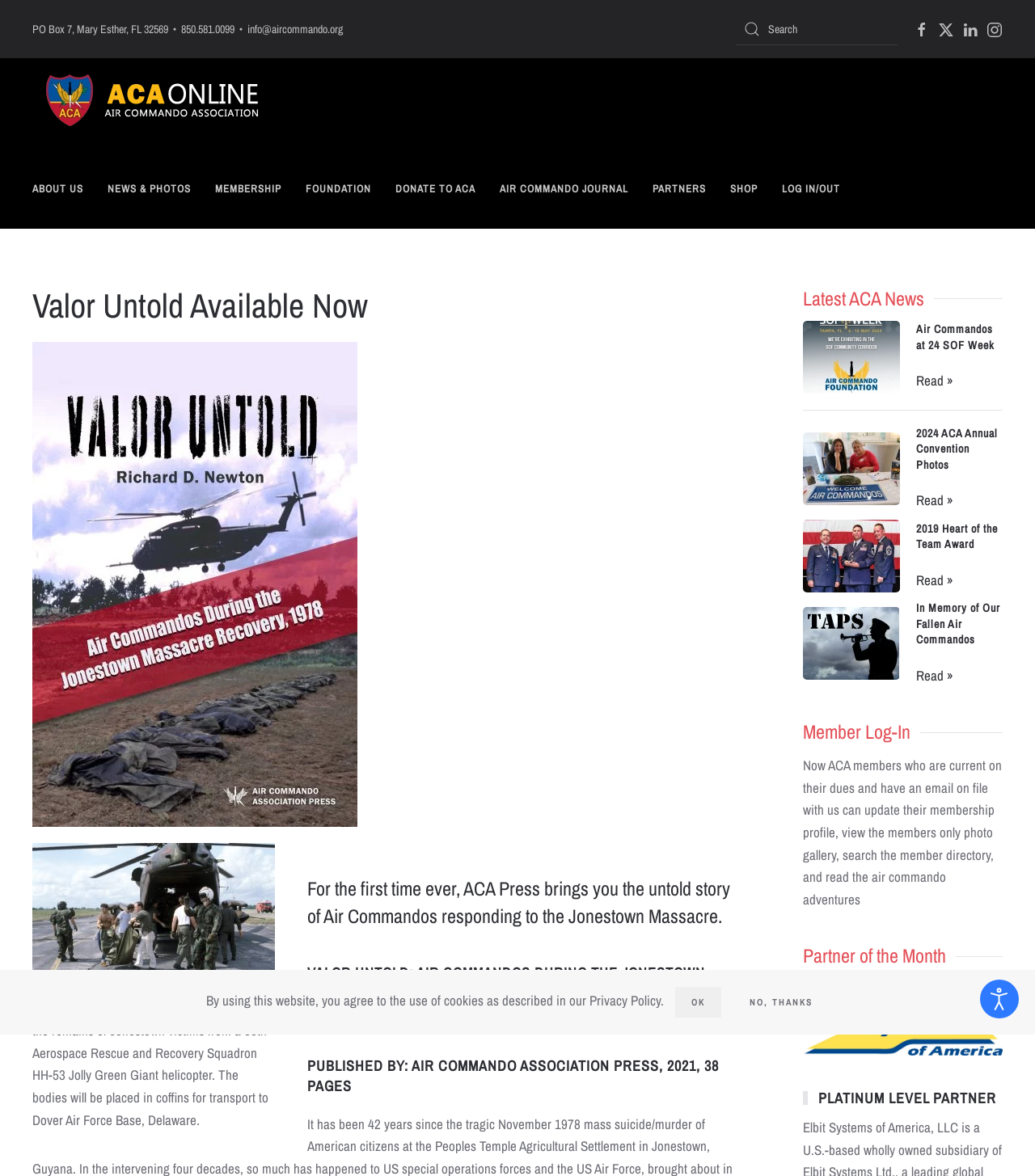What is the topic of the Valor Untold publication?
Identify the answer in the screenshot and reply with a single word or phrase.

Jonestown Massacre